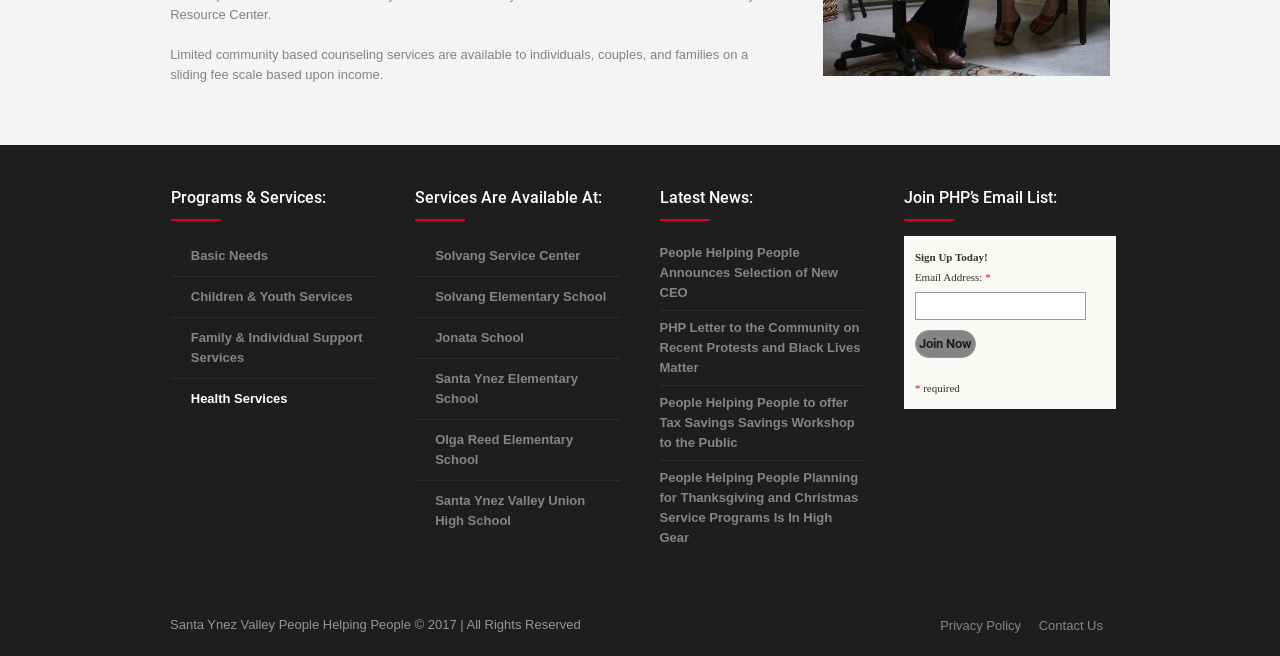What is the copyright year of the webpage?
Give a comprehensive and detailed explanation for the question.

The StaticText element at the bottom of the webpage contains the text 'Santa Ynez Valley People Helping People © 2017 | All Rights Reserved', indicating that the copyright year is 2017.